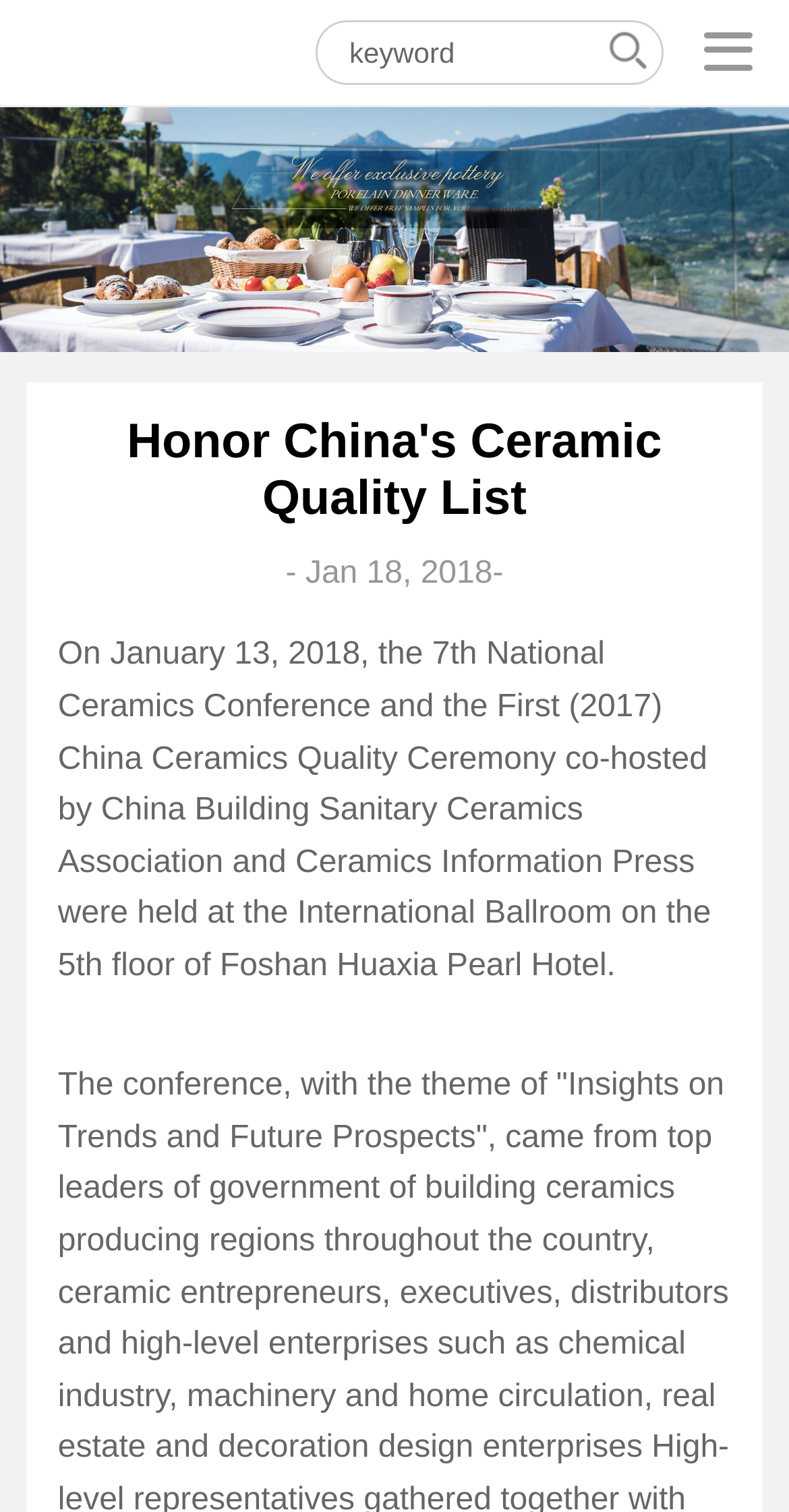Using the element description provided, determine the bounding box coordinates in the format (top-left x, top-left y, bottom-right x, bottom-right y). Ensure that all values are floating point numbers between 0 and 1. Element description: title="Liaoning EO Technology Co.,Ltd"

[0.033, 0.014, 0.349, 0.056]